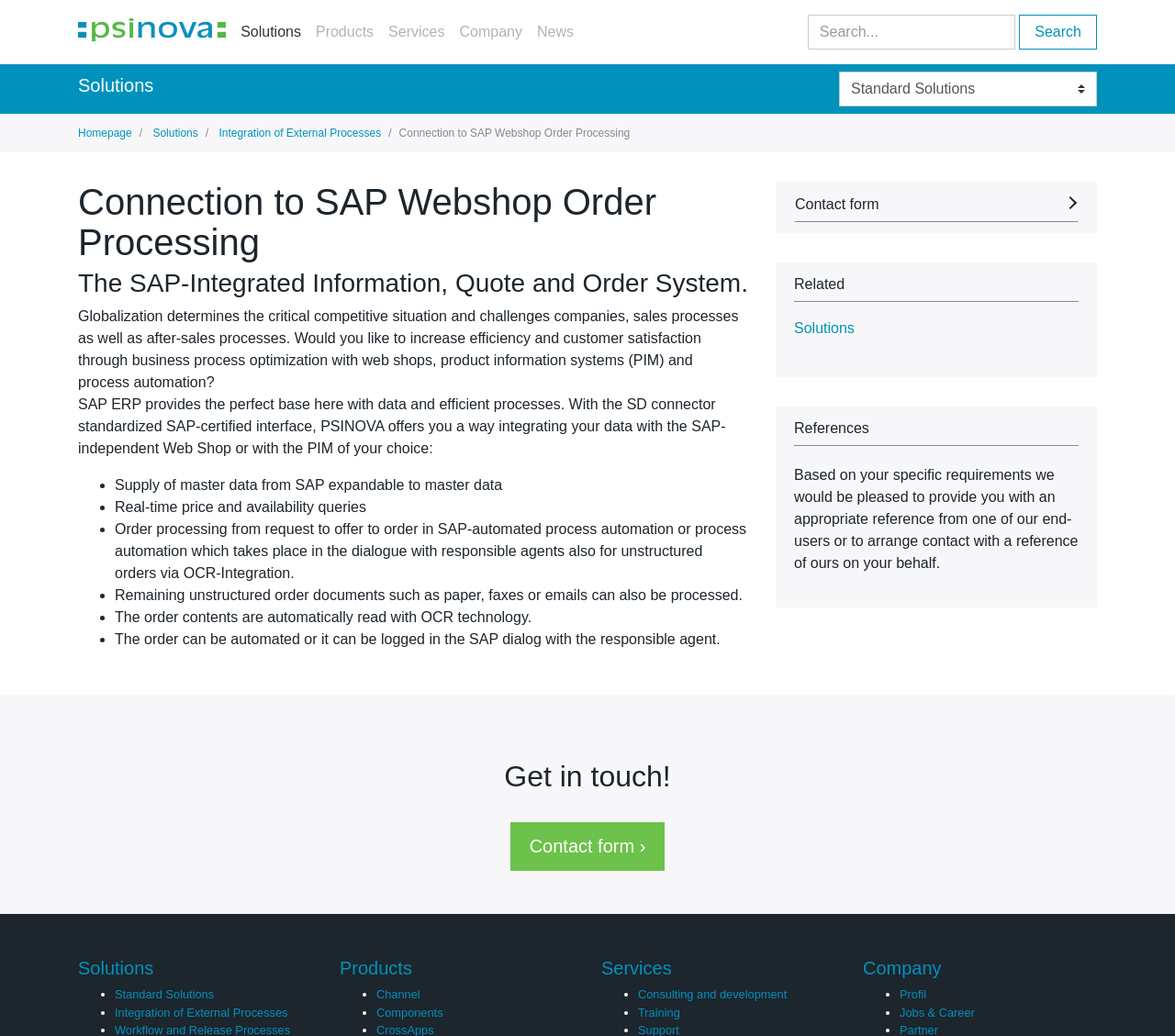Identify the bounding box coordinates for the UI element described as follows: Consulting and development. Use the format (top-left x, top-left y, bottom-right x, bottom-right y) and ensure all values are floating point numbers between 0 and 1.

[0.543, 0.953, 0.67, 0.967]